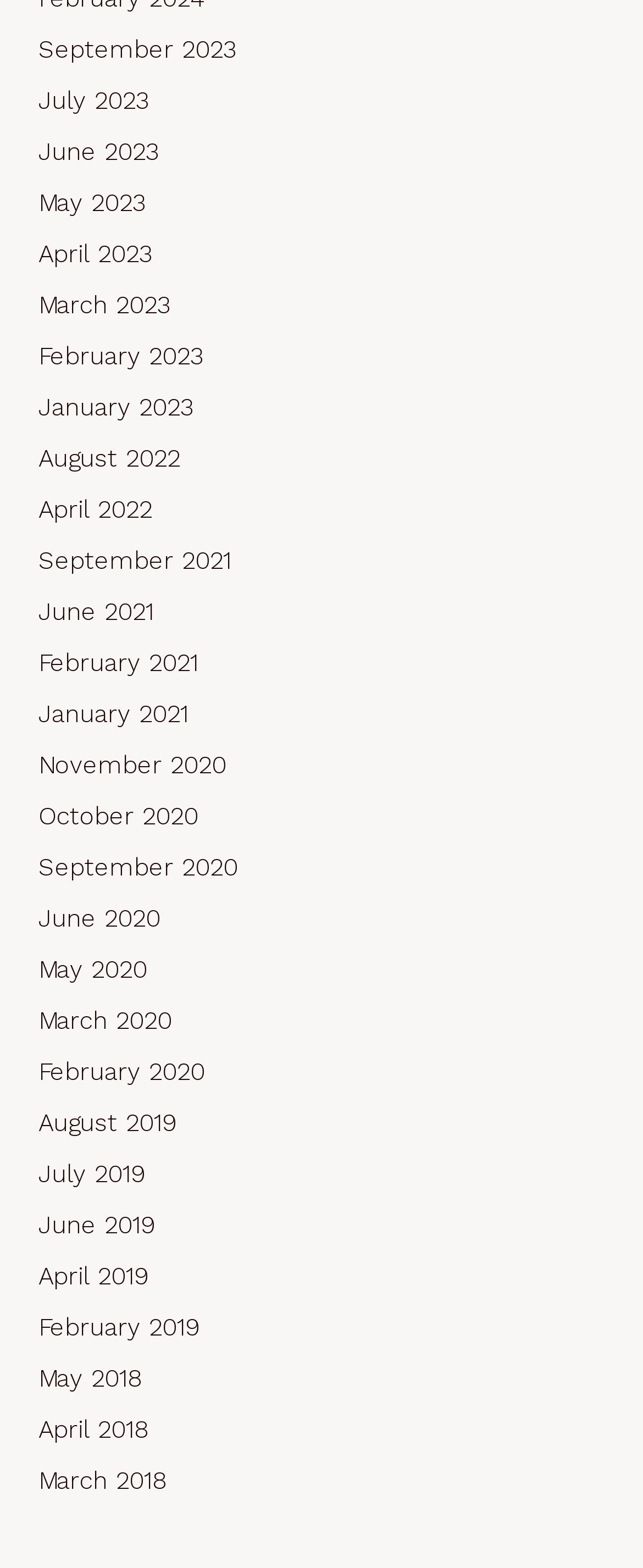Locate the UI element that matches the description January 2023 in the webpage screenshot. Return the bounding box coordinates in the format (top-left x, top-left y, bottom-right x, bottom-right y), with values ranging from 0 to 1.

[0.06, 0.248, 0.94, 0.272]